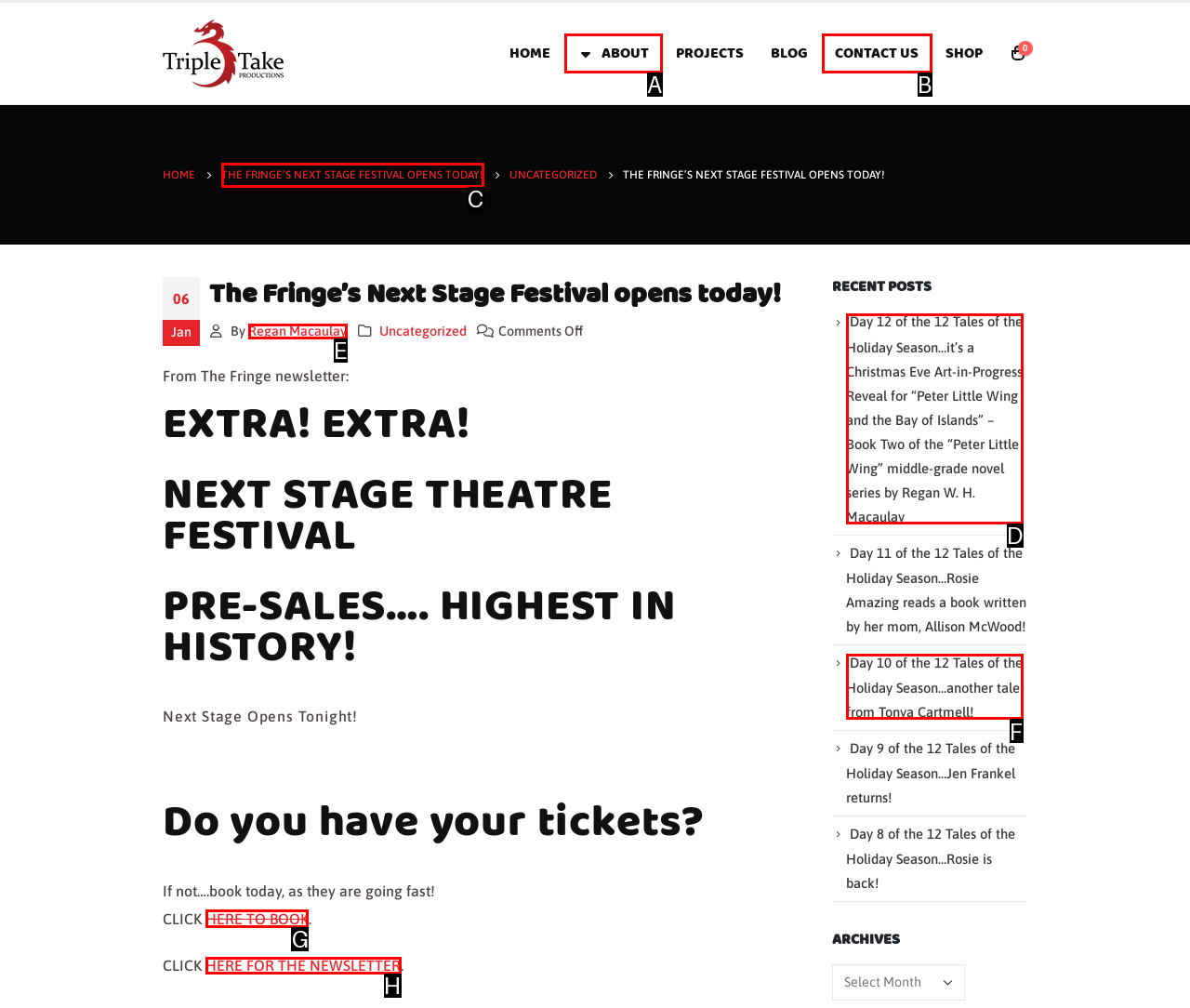Please indicate which option's letter corresponds to the task: Book tickets by clicking 'HERE TO BOOK' by examining the highlighted elements in the screenshot.

G